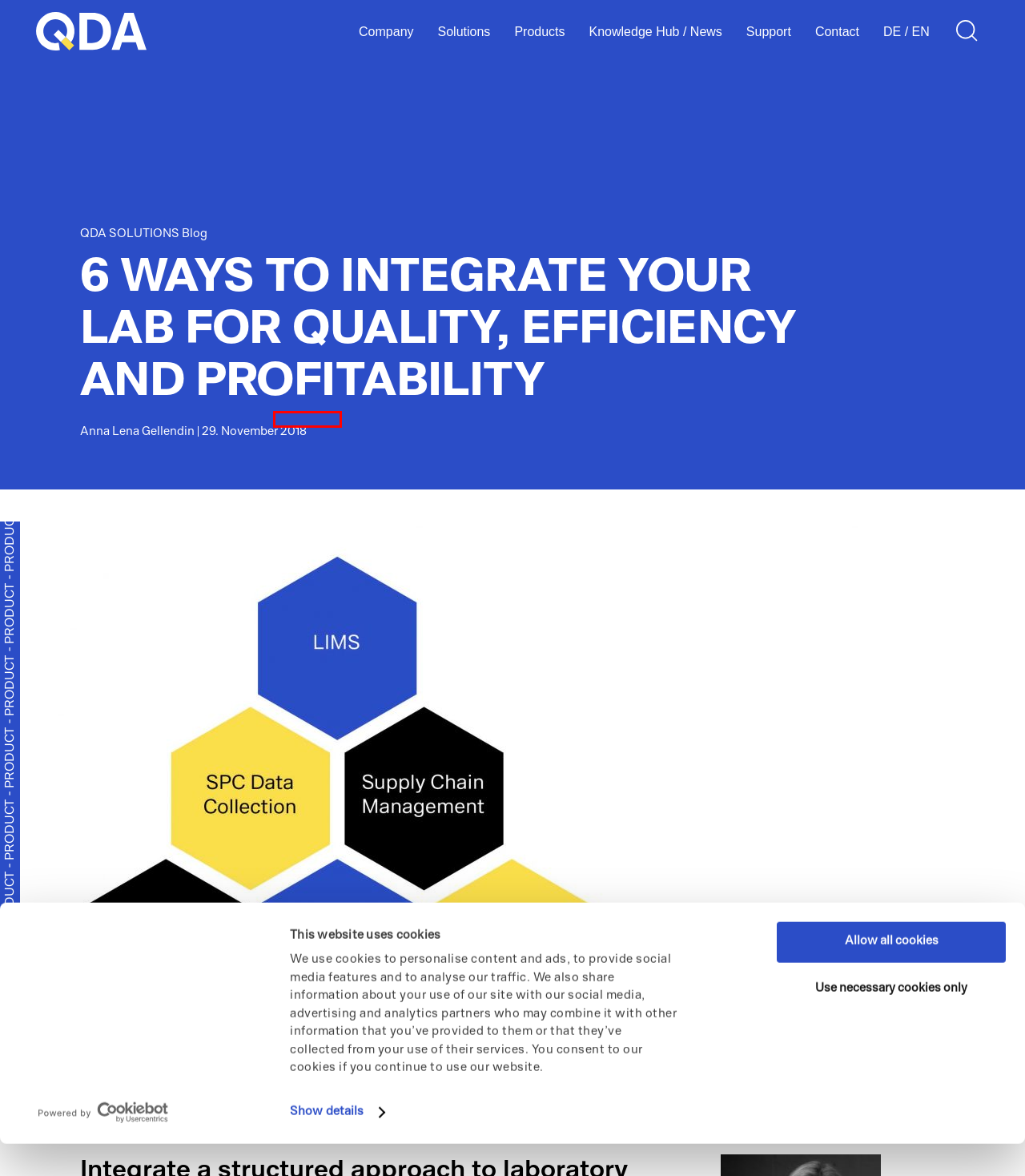Look at the screenshot of a webpage that includes a red bounding box around a UI element. Select the most appropriate webpage description that matches the page seen after clicking the highlighted element. Here are the candidates:
A. For Plant Managers - QDA SOLUTIONS
B. For IT Managers - QDA SOLUTIONS
C. Contact - QDA SOLUTIONS
D. SPC Software | Statistical Process Control | Definition - QDA SOLUTIONS
E. QMS Software ▷ Modern Quality Management Software (QMS): Modern QM System
F. Complaint Management Software ▷ Complaints Management - QDA SOLUTIONS
G. For Lab Manager - QDA SOLUTIONS
H. Tools for eQMS vendor evaluation - QDA SOLUTIONS

B